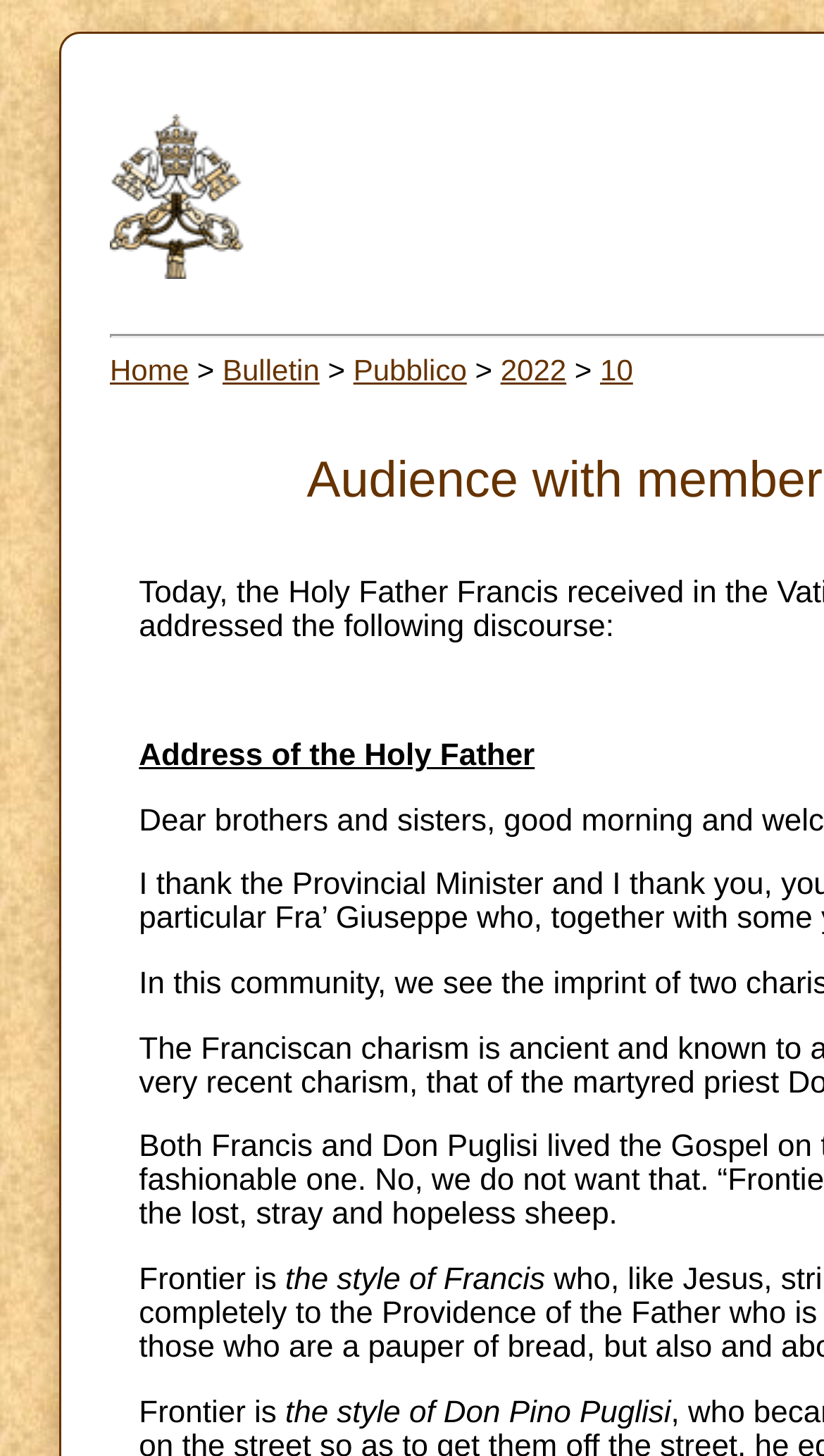Provide your answer to the question using just one word or phrase: How many links are there in the top navigation bar?

5